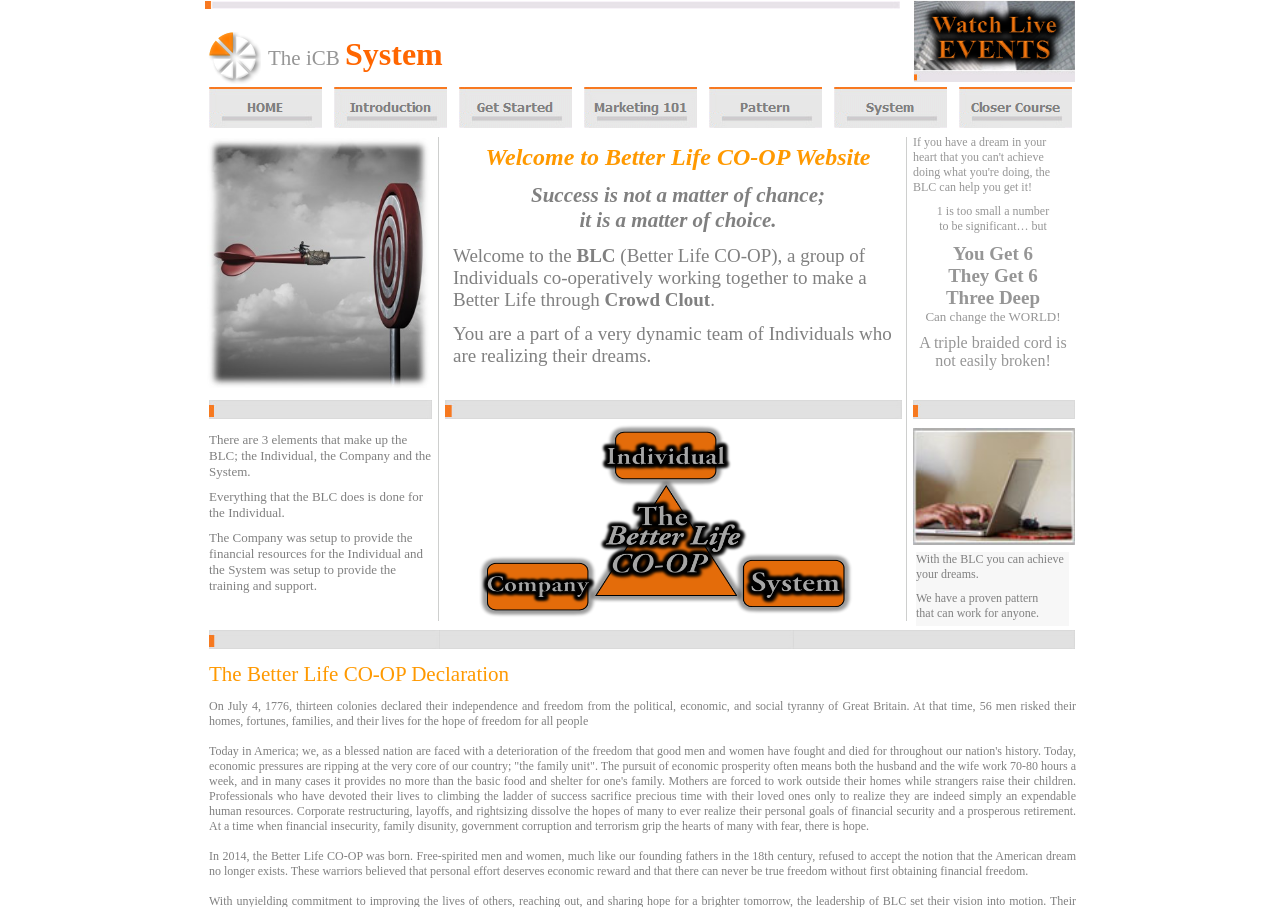What is the concept of 'Crowd Clout'?
Look at the screenshot and respond with a single word or phrase.

Co-operatively working together